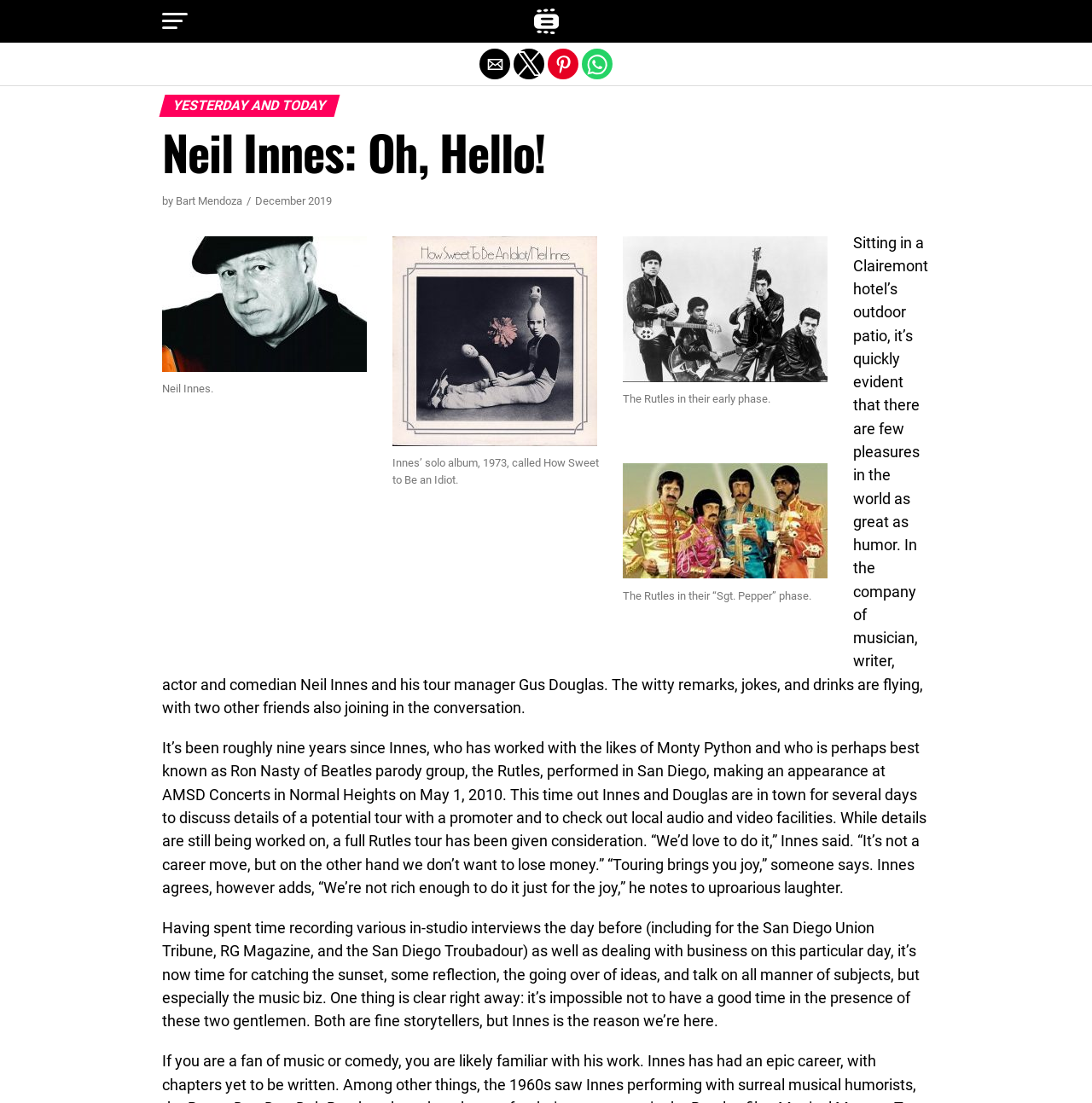Where did Neil Innes perform in San Diego in 2010?
Using the image, respond with a single word or phrase.

AMSD Concerts in Normal Heights